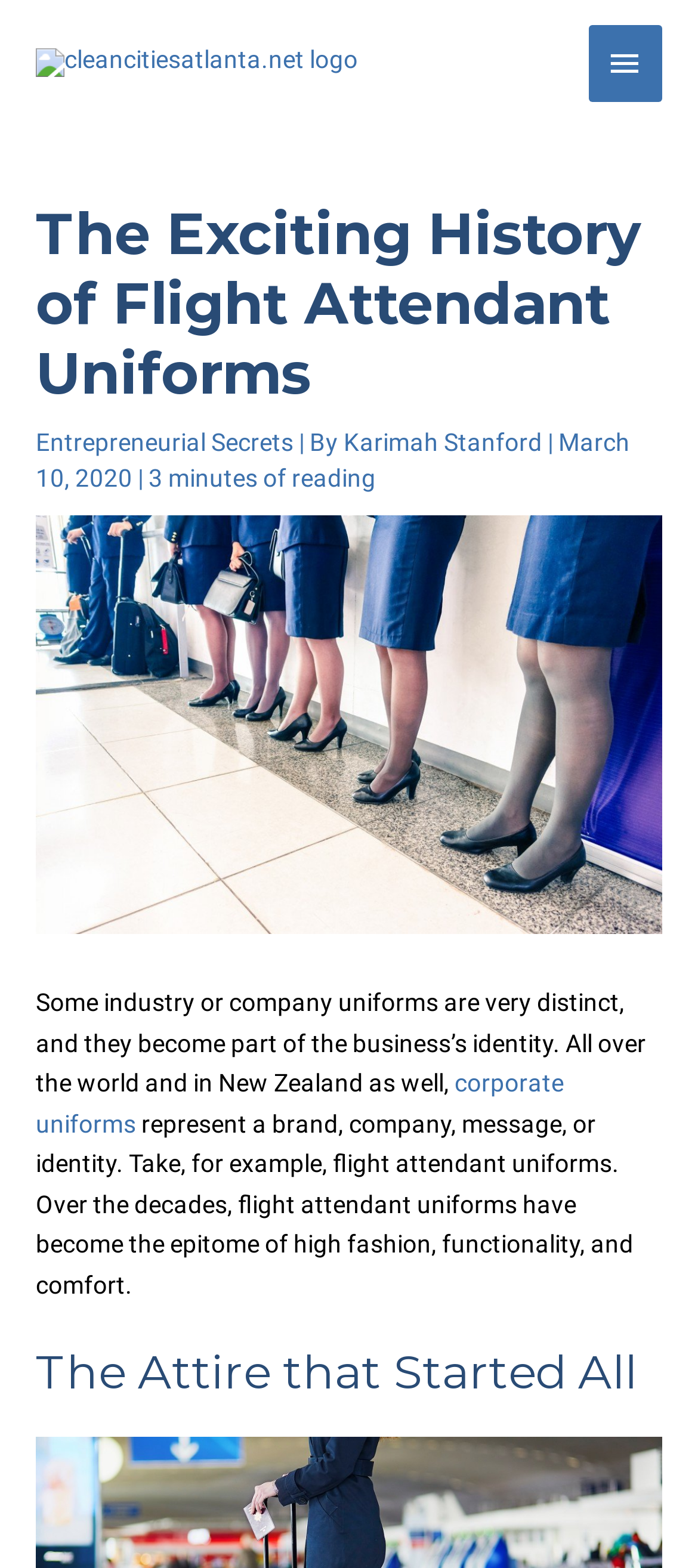Identify and provide the text content of the webpage's primary headline.

The Exciting History of Flight Attendant Uniforms